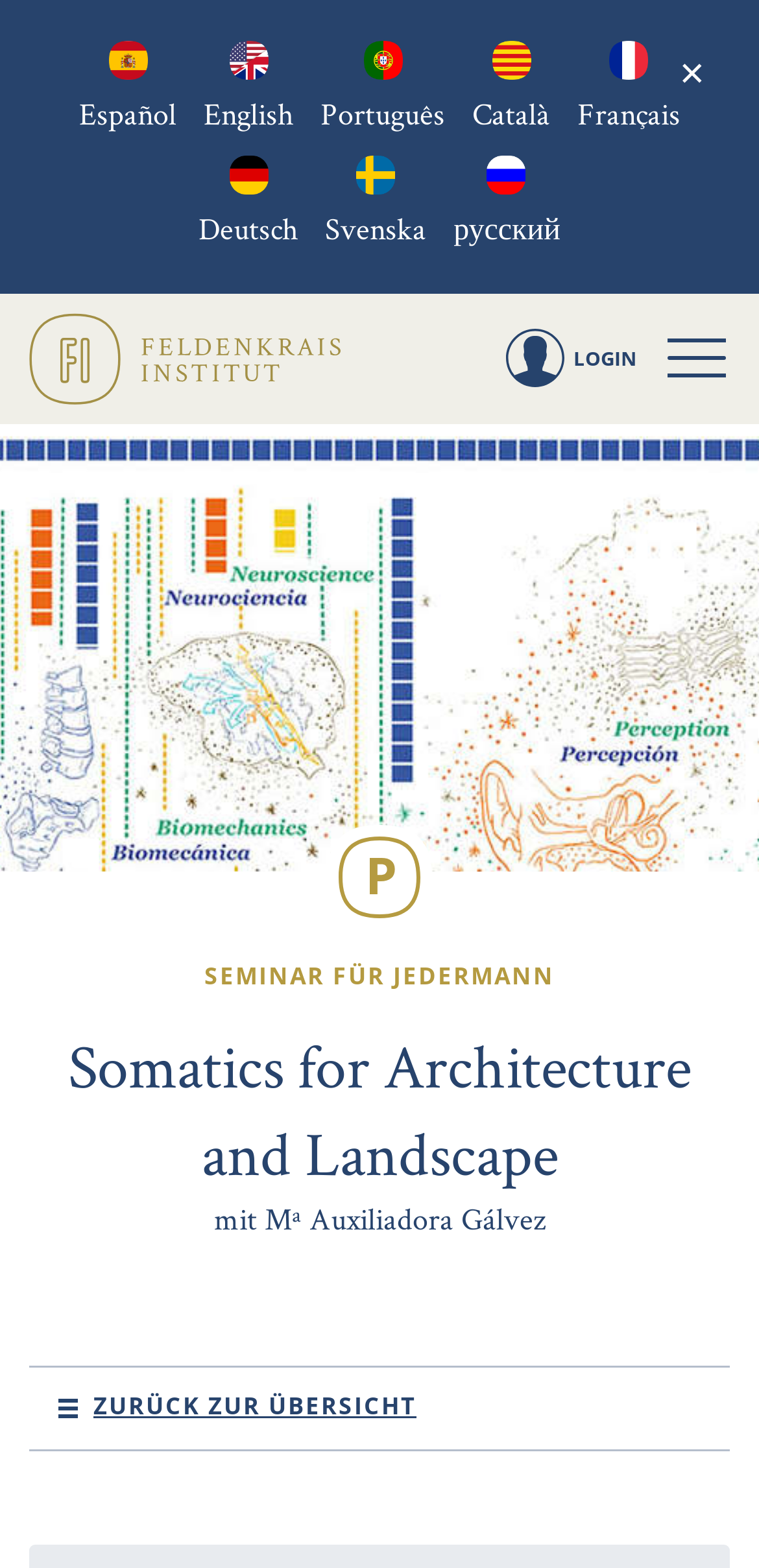Please identify the bounding box coordinates of the region to click in order to complete the given instruction: "Select Español language". The coordinates should be four float numbers between 0 and 1, i.e., [left, top, right, bottom].

[0.091, 0.02, 0.245, 0.094]